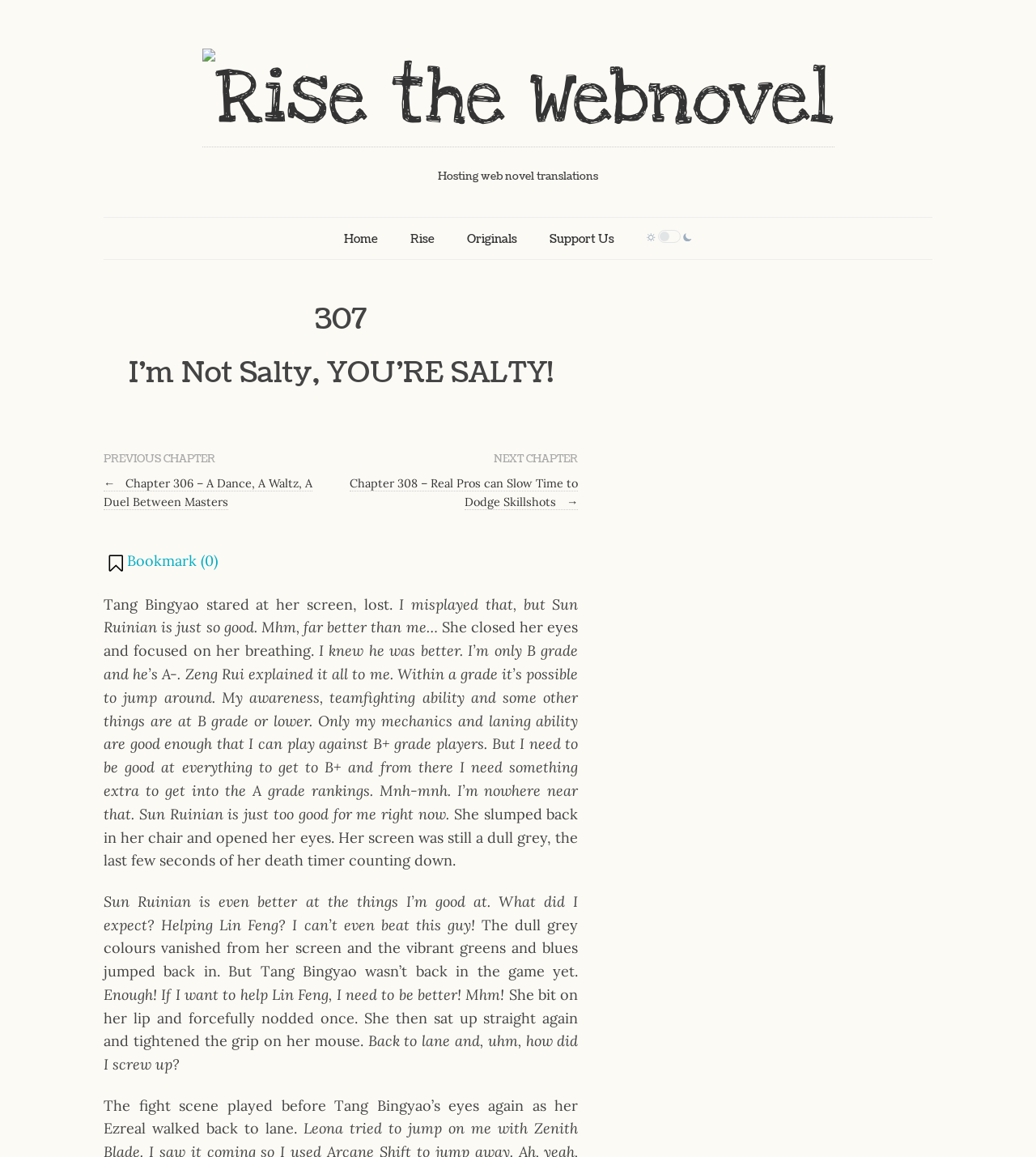Determine the bounding box coordinates for the region that must be clicked to execute the following instruction: "Contact for Consultation".

None